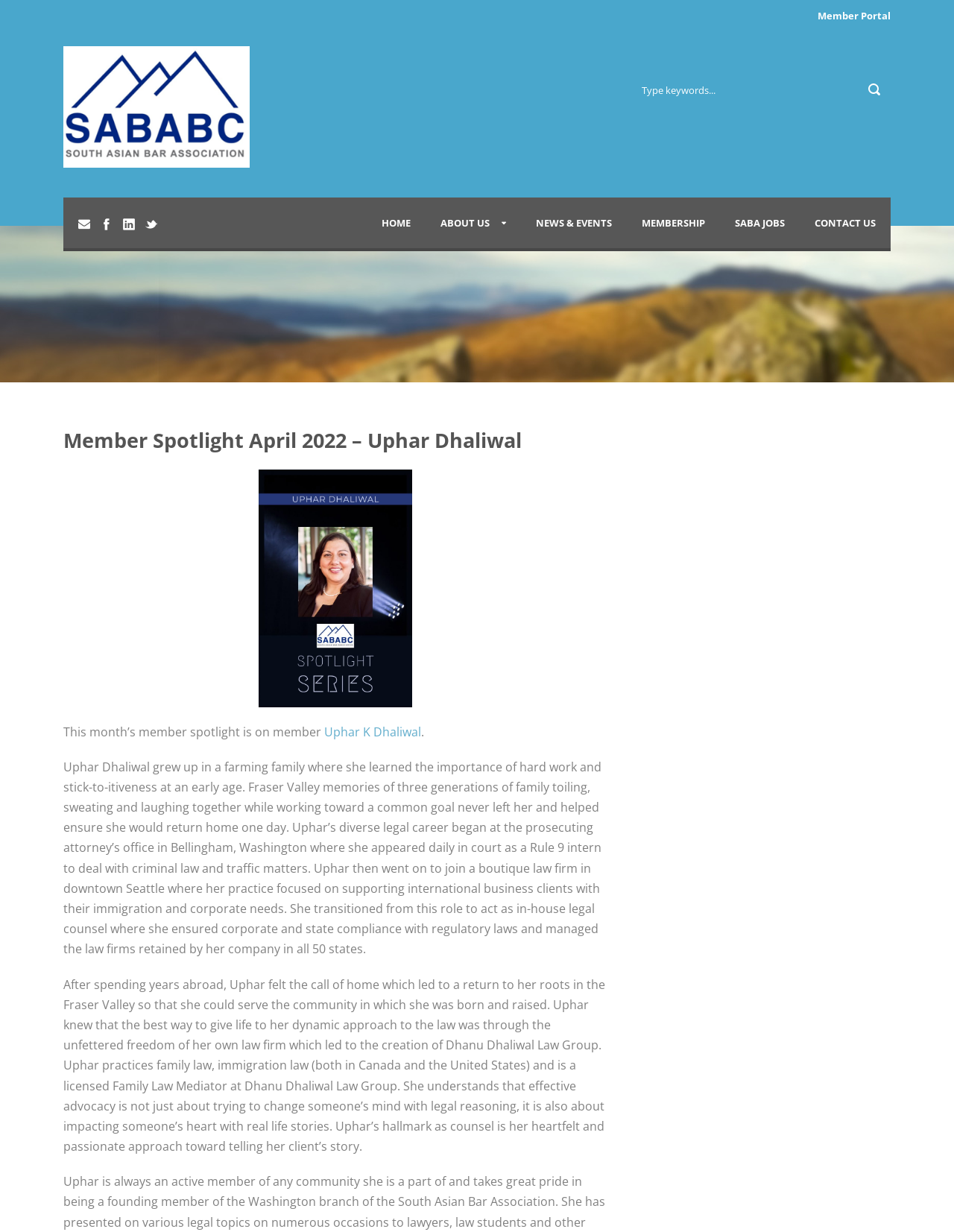Give a complete and precise description of the webpage's appearance.

The webpage is about the South Asian Bar Association of British Columbia, specifically featuring a member spotlight on Uphar Dhaliwal for April 2022. 

At the top right corner, there is a link to the "Member Portal". Below it, there is a search bar with a placeholder text "Type keywords..." and a button next to it. 

The main navigation menu is located in the middle of the top section, consisting of links to "HOME", "ABOUT US", "NEWS & EVENTS", "MEMBERSHIP", "SABA JOBS", and "CONTACT US". 

On the top left corner, there are social media links to "Email", "Facebook", "Linkedin", and "Twitter", each accompanied by an icon. 

The main content of the page is a header section with the title "Member Spotlight April 2022 – Uphar Dhaliwal". Below it, there is a brief introduction to the member spotlight, followed by a link to Uphar K Dhaliwal's name. 

The rest of the page is dedicated to Uphar Dhaliwal's biography, which describes her upbringing, legal career, and her approach to law. The biography is divided into two paragraphs, with the first one describing her early life and legal career, and the second one detailing her return to the Fraser Valley and her law firm, Dhanu Dhaliwal Law Group.